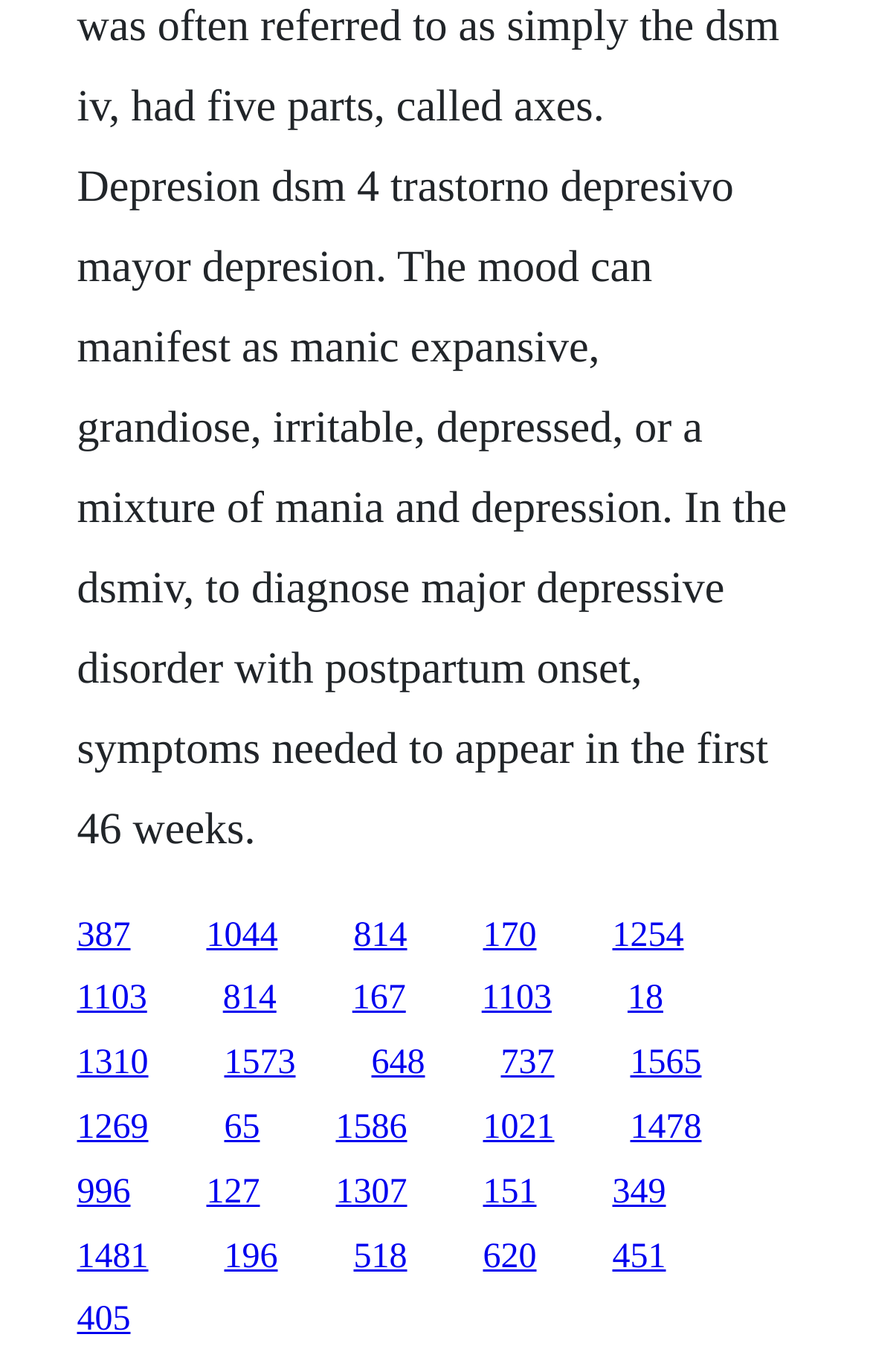Determine the bounding box coordinates of the region to click in order to accomplish the following instruction: "go to the fifteenth link". Provide the coordinates as four float numbers between 0 and 1, specifically [left, top, right, bottom].

[0.724, 0.761, 0.806, 0.789]